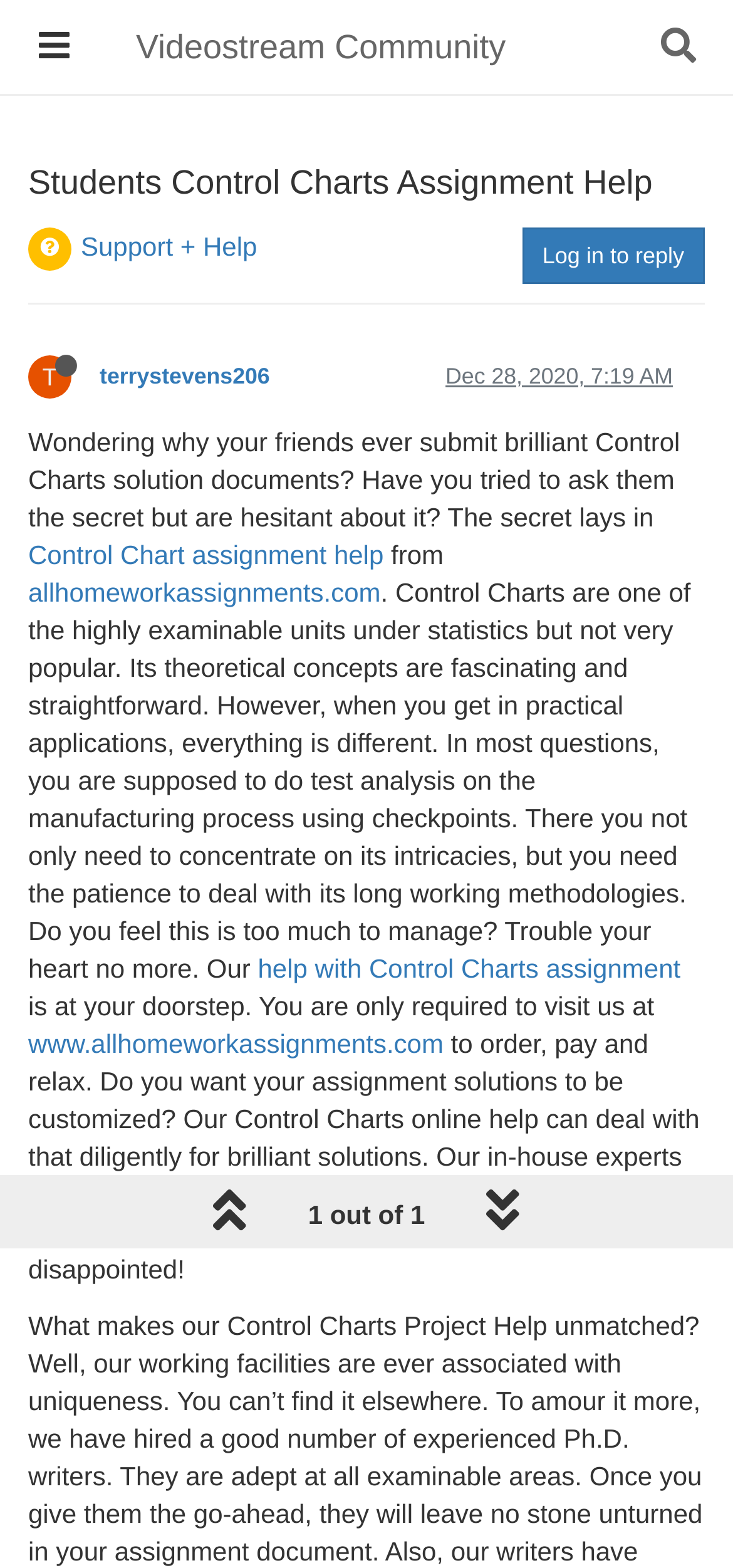Bounding box coordinates are specified in the format (top-left x, top-left y, bottom-right x, bottom-right y). All values are floating point numbers bounded between 0 and 1. Please provide the bounding box coordinate of the region this sentence describes: title="Search"

[0.853, 0.005, 1.0, 0.055]